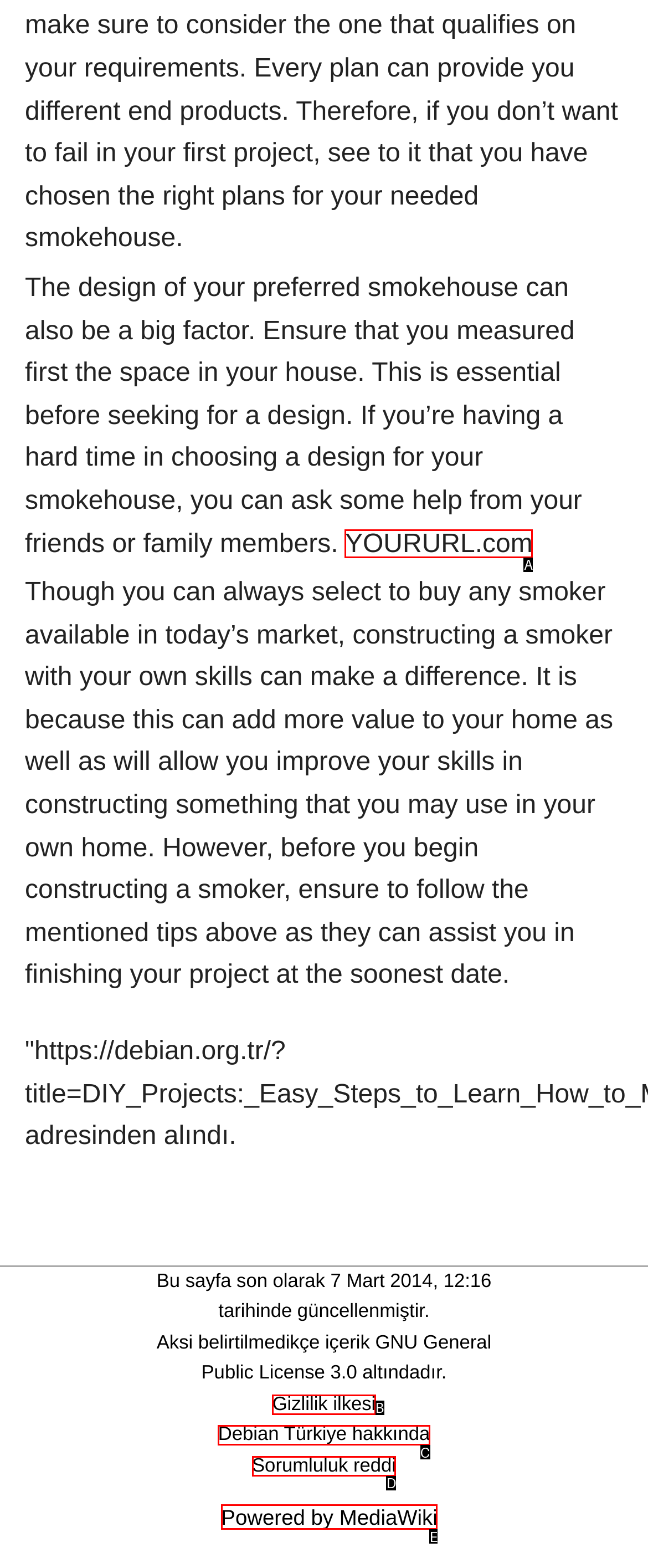Given the description: YOURURL.com, identify the corresponding option. Answer with the letter of the appropriate option directly.

A